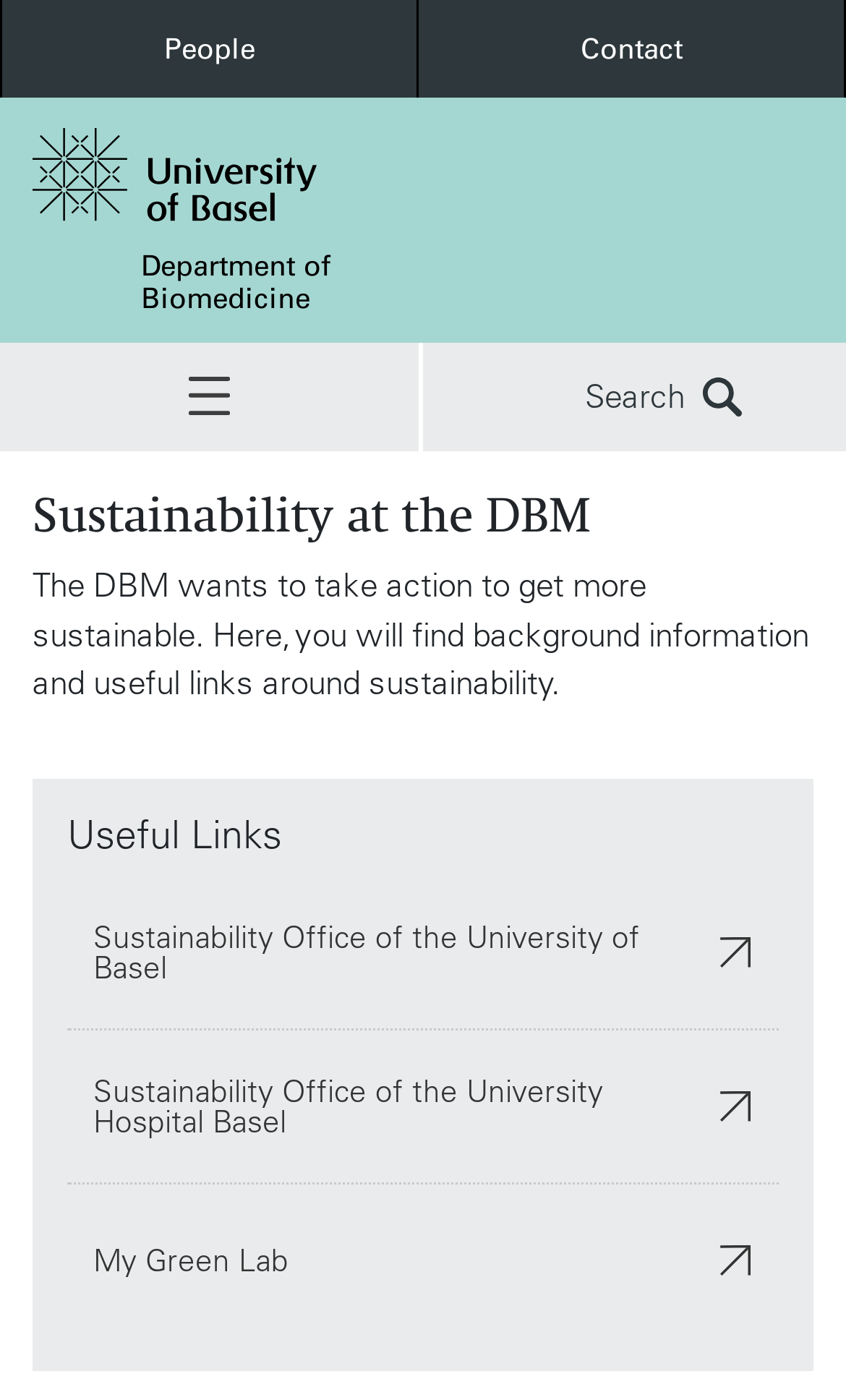Articulate a detailed summary of the webpage's content and design.

The webpage is about Sustainable DBM, which is a part of the Department of Biomedicine at the University of Basel. At the top, there are two links, "People" and "Contact", positioned side by side, taking up about half of the screen width. Below them, there is a link to the "University of Basel" accompanied by an image of the university's logo.

To the right of the university's logo, there is a link to the "Department of Biomedicine". Below these elements, there are two buttons, one without a label and another labeled "Search", positioned side by side, spanning half of the screen width.

The main content of the webpage starts with a heading "Sustainability at the DBM", followed by a paragraph of text explaining the department's efforts towards sustainability. Below this, there is a heading "Useful Links" followed by three links: "Sustainability Office of the University of Basel", "Sustainability Office of the University Hospital Basel", and "My Green Lab". Each of these links has a small image accompanying it, positioned to the right of the link text.